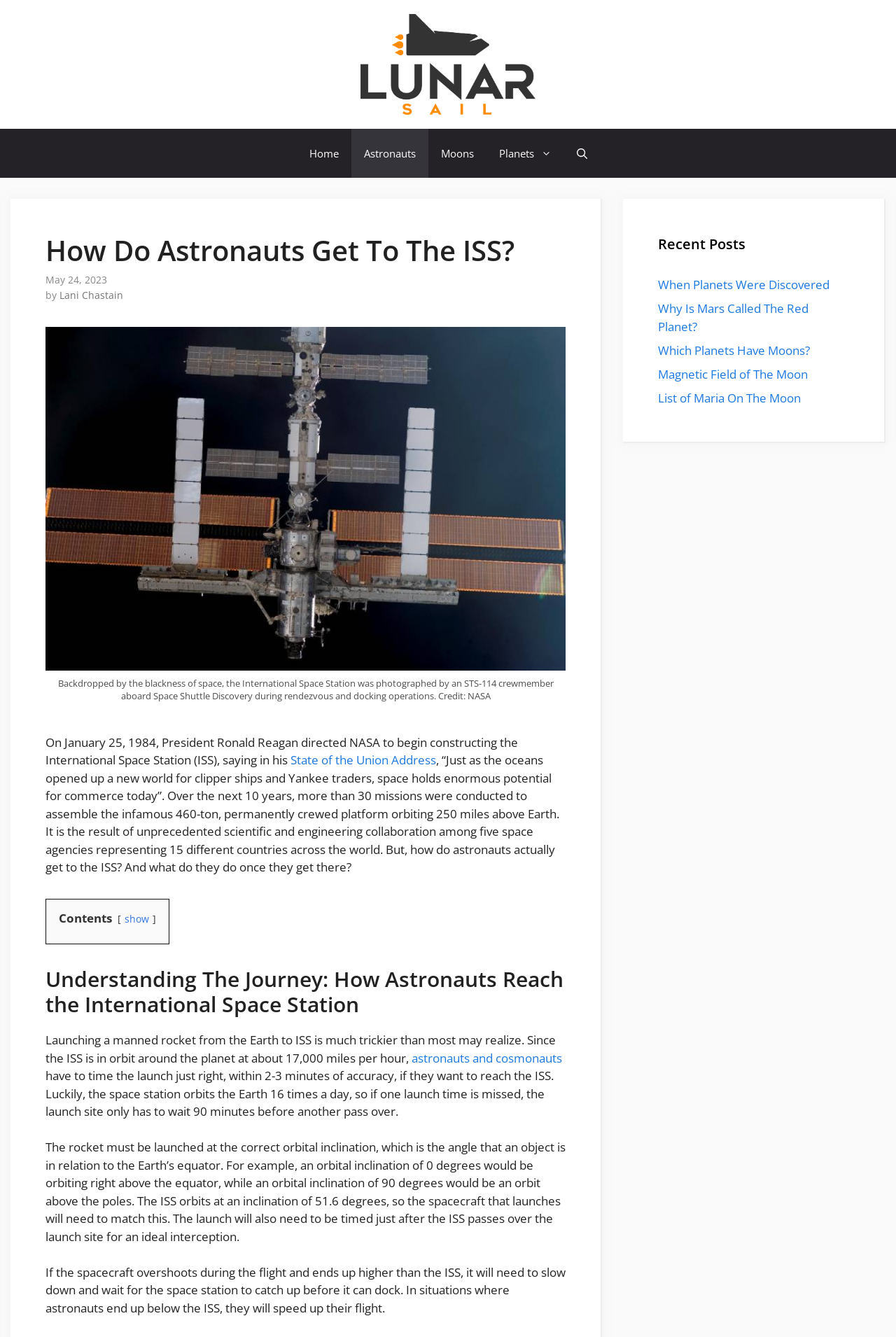Please mark the clickable region by giving the bounding box coordinates needed to complete this instruction: "Click the 'Lani Chastain' link".

[0.066, 0.216, 0.138, 0.226]